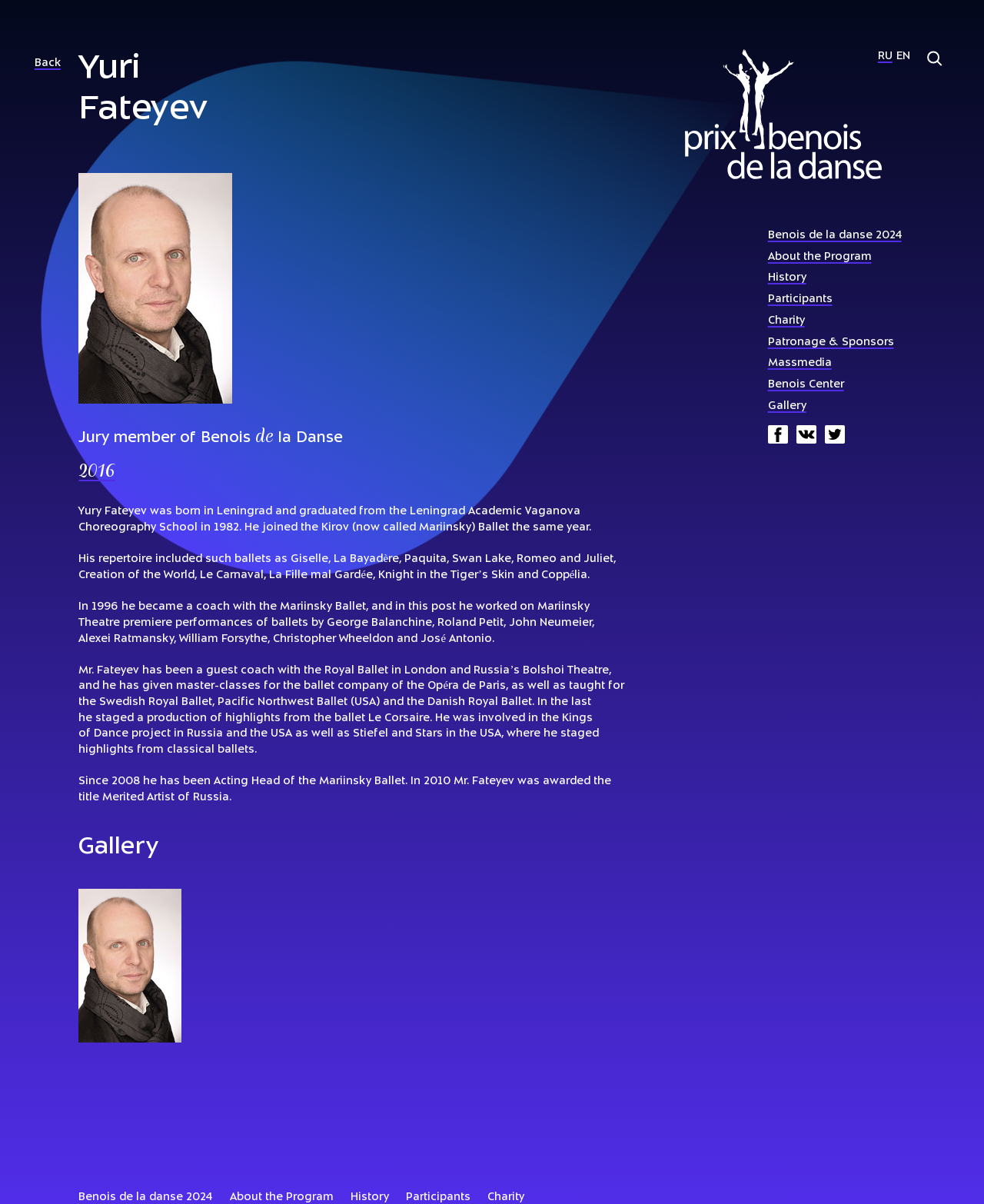What is the language of the webpage?
Please provide a comprehensive answer based on the visual information in the image.

Although there are links to switch to other languages, such as RU, the default language of the webpage appears to be English, as the majority of the text is in English.